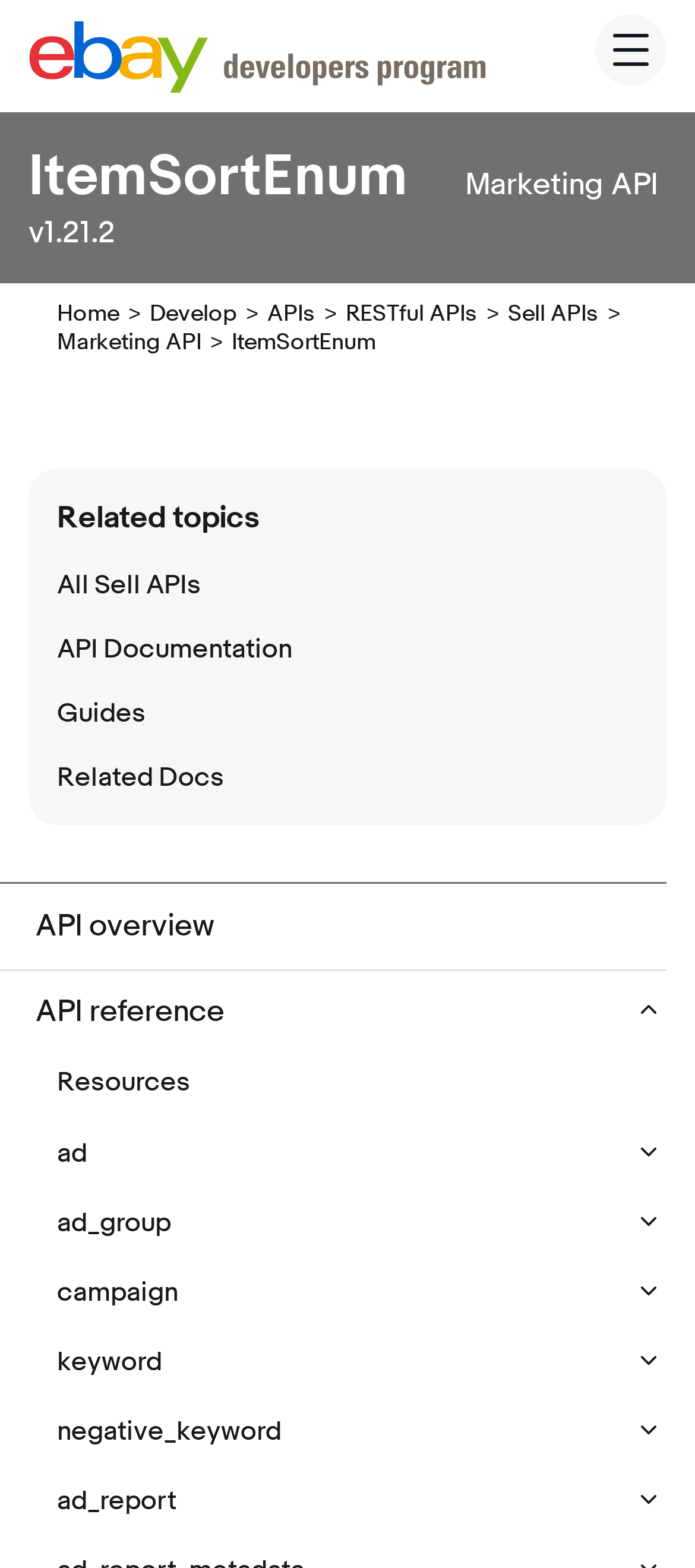Locate the bounding box coordinates of the clickable region necessary to complete the following instruction: "Click on API overview". Provide the coordinates in the format of four float numbers between 0 and 1, i.e., [left, top, right, bottom].

[0.041, 0.573, 0.96, 0.609]